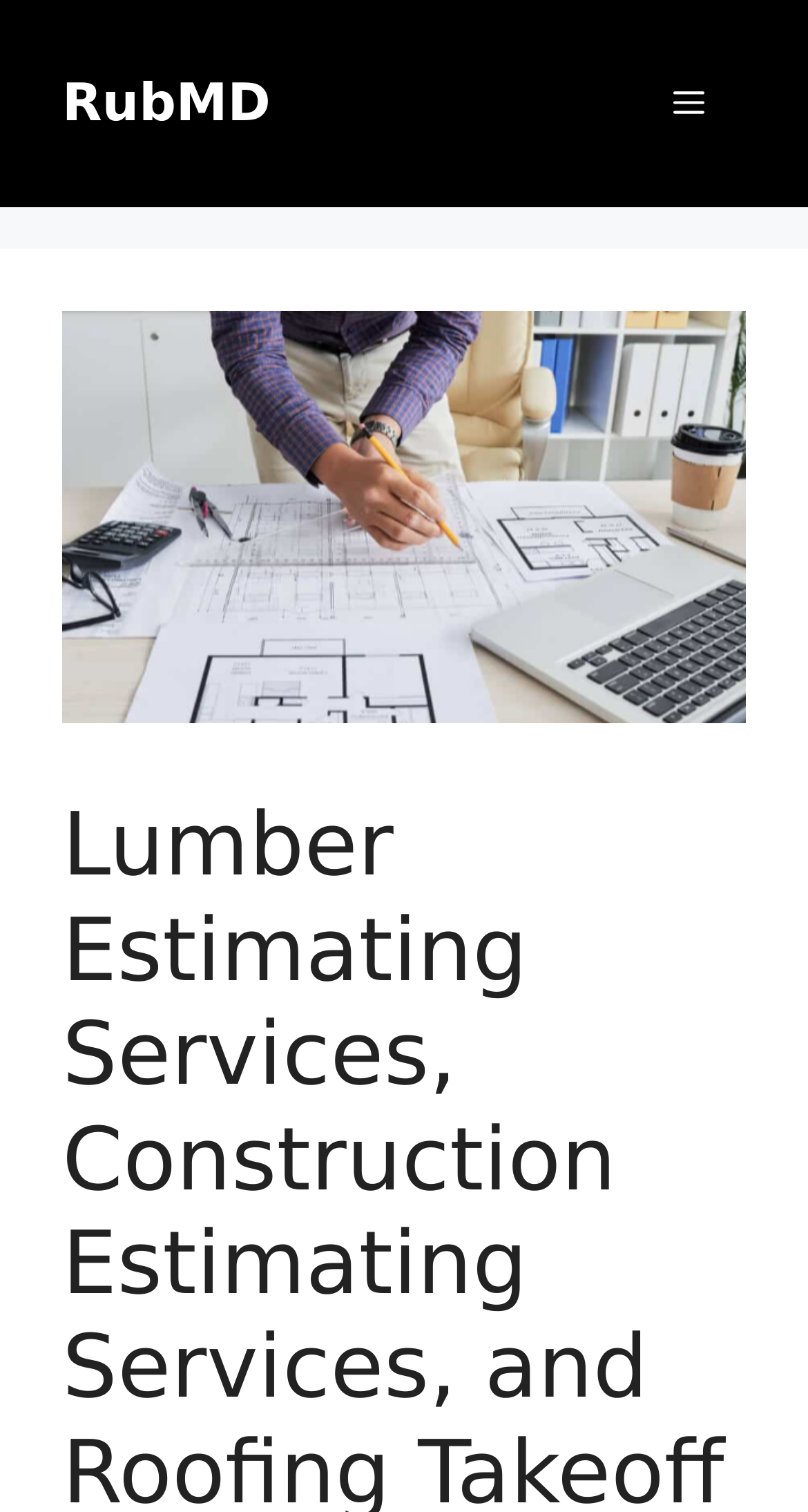Mark the bounding box of the element that matches the following description: "RubMD".

[0.077, 0.048, 0.335, 0.088]